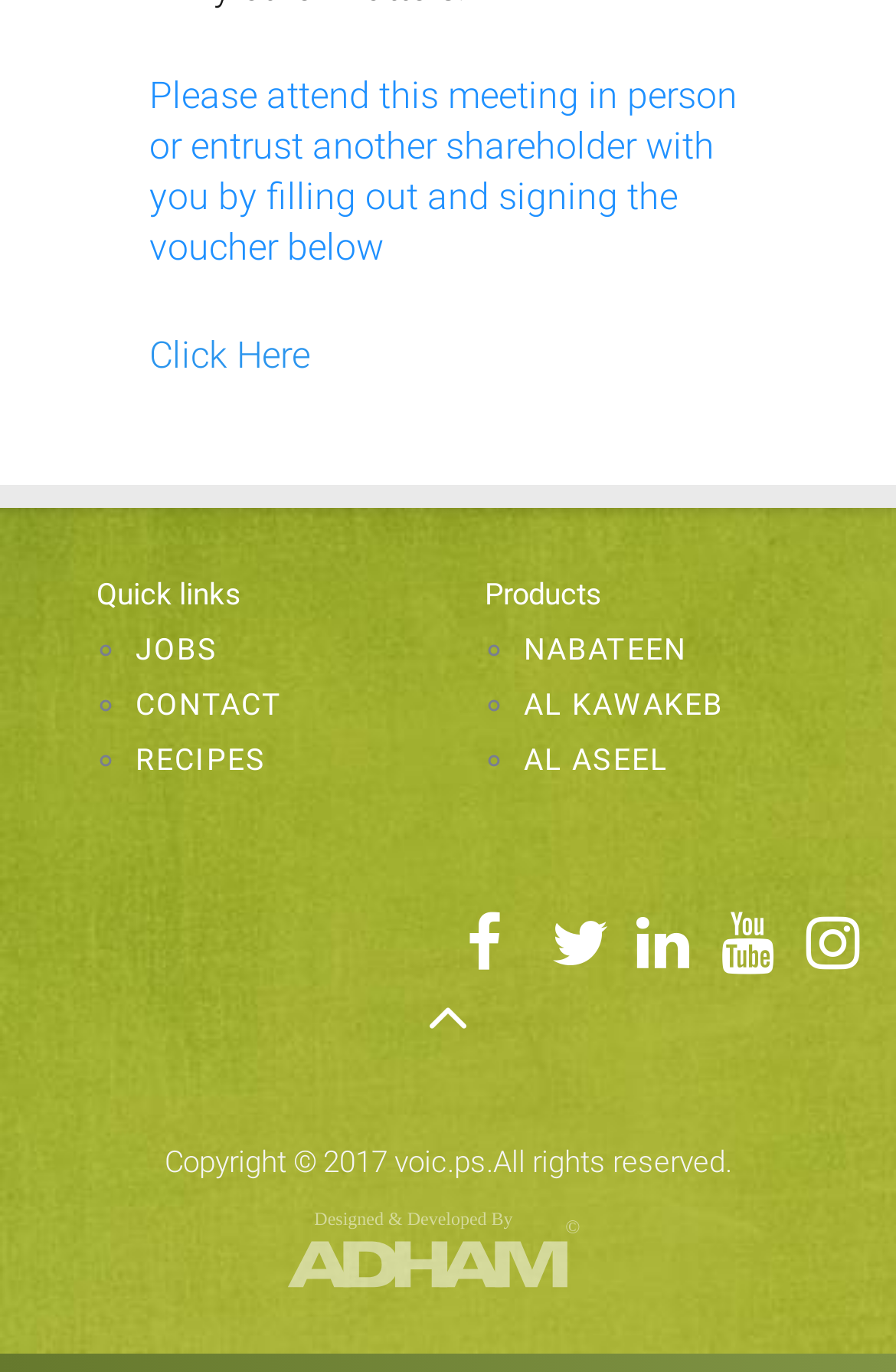How many quick links are available?
Your answer should be a single word or phrase derived from the screenshot.

3